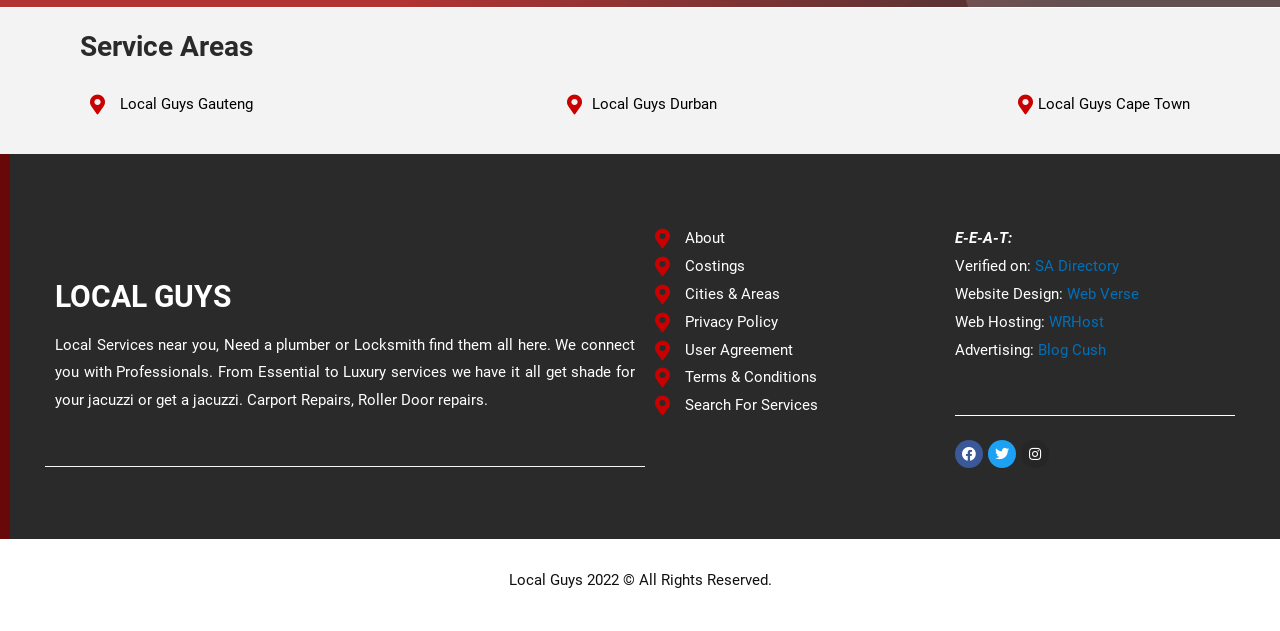What is the copyright year of the website?
Please answer the question with a single word or phrase, referencing the image.

2022